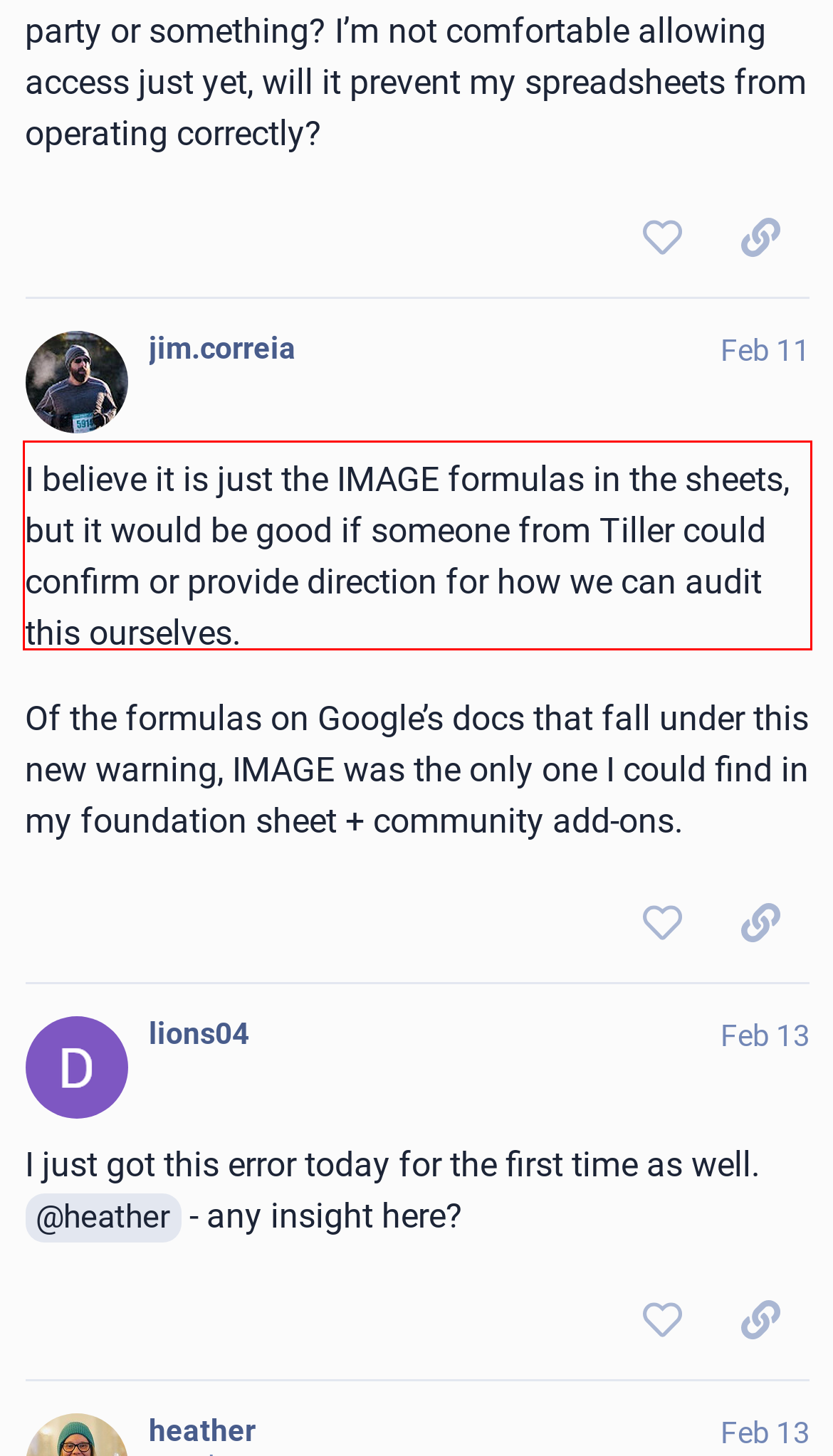There is a UI element on the webpage screenshot marked by a red bounding box. Extract and generate the text content from within this red box.

I believe it is just the IMAGE formulas in the sheets, but it would be good if someone from Tiller could confirm or provide direction for how we can audit this ourselves.